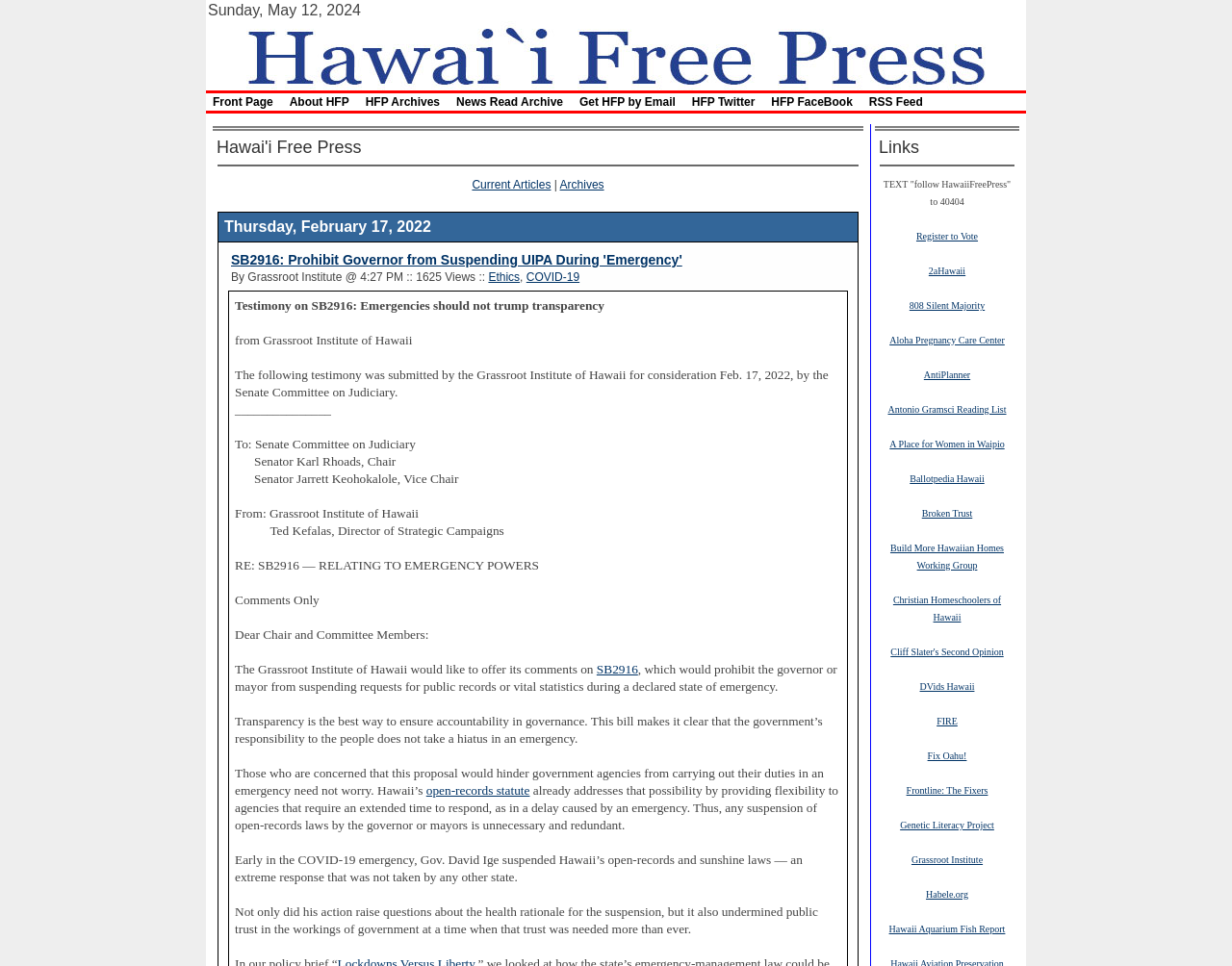Please find the bounding box coordinates of the element that must be clicked to perform the given instruction: "Read the previous post". The coordinates should be four float numbers from 0 to 1, i.e., [left, top, right, bottom].

None